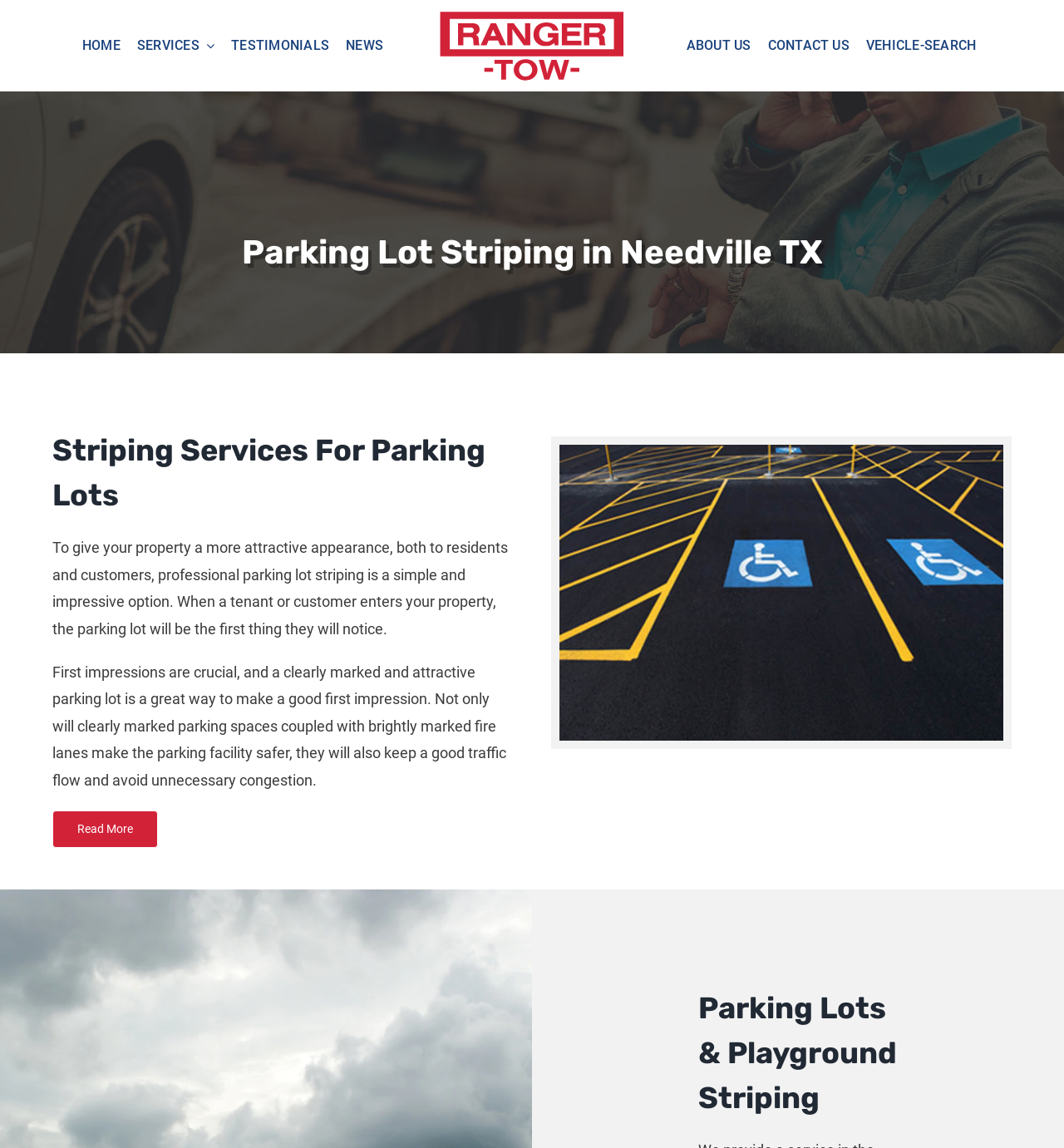Please provide a brief answer to the following inquiry using a single word or phrase:
Is there a call-to-action button?

Yes